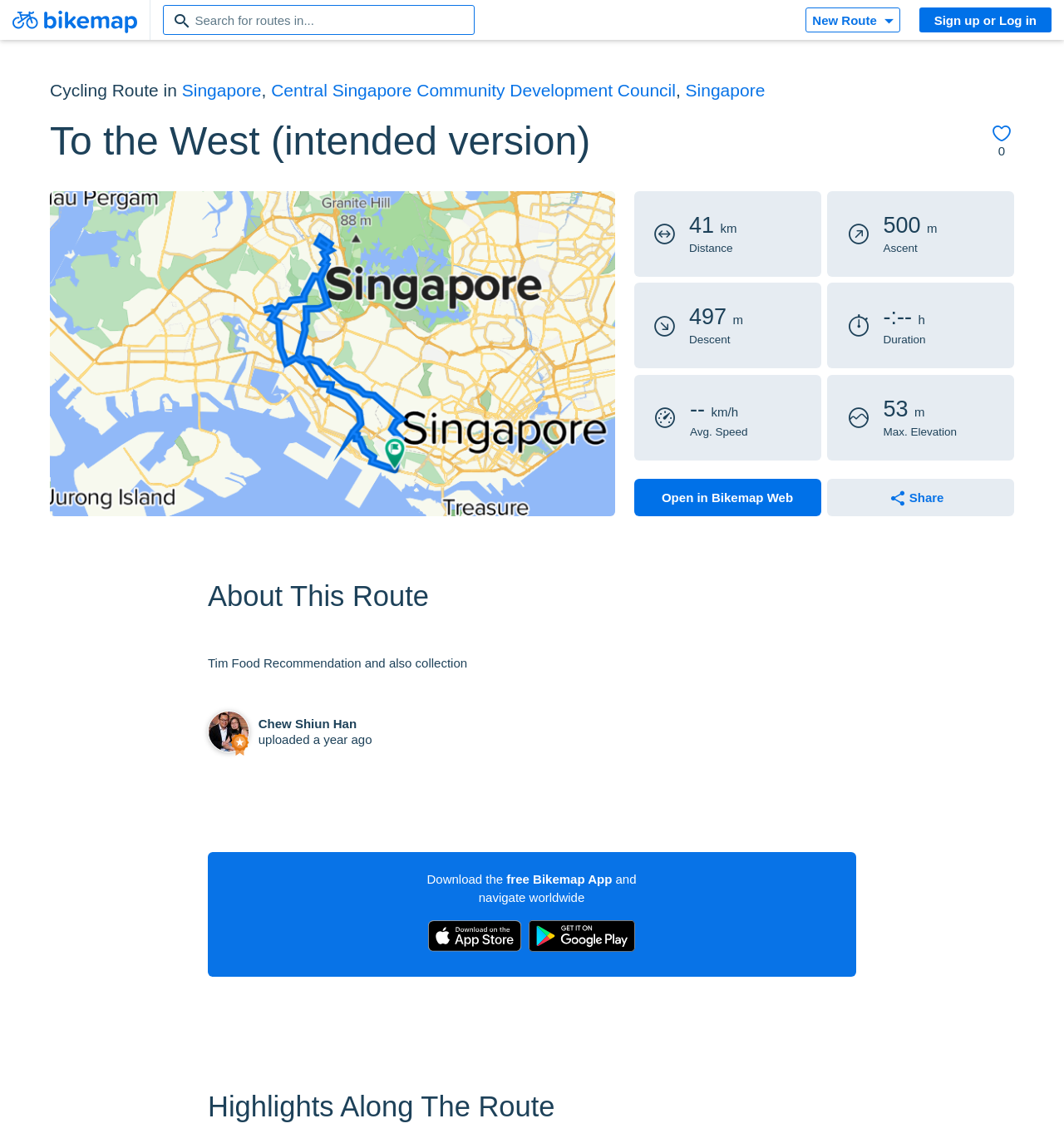Find the bounding box coordinates for the HTML element described in this sentence: "Omar Hospital & Cardic Centre". Provide the coordinates as four float numbers between 0 and 1, in the format [left, top, right, bottom].

None